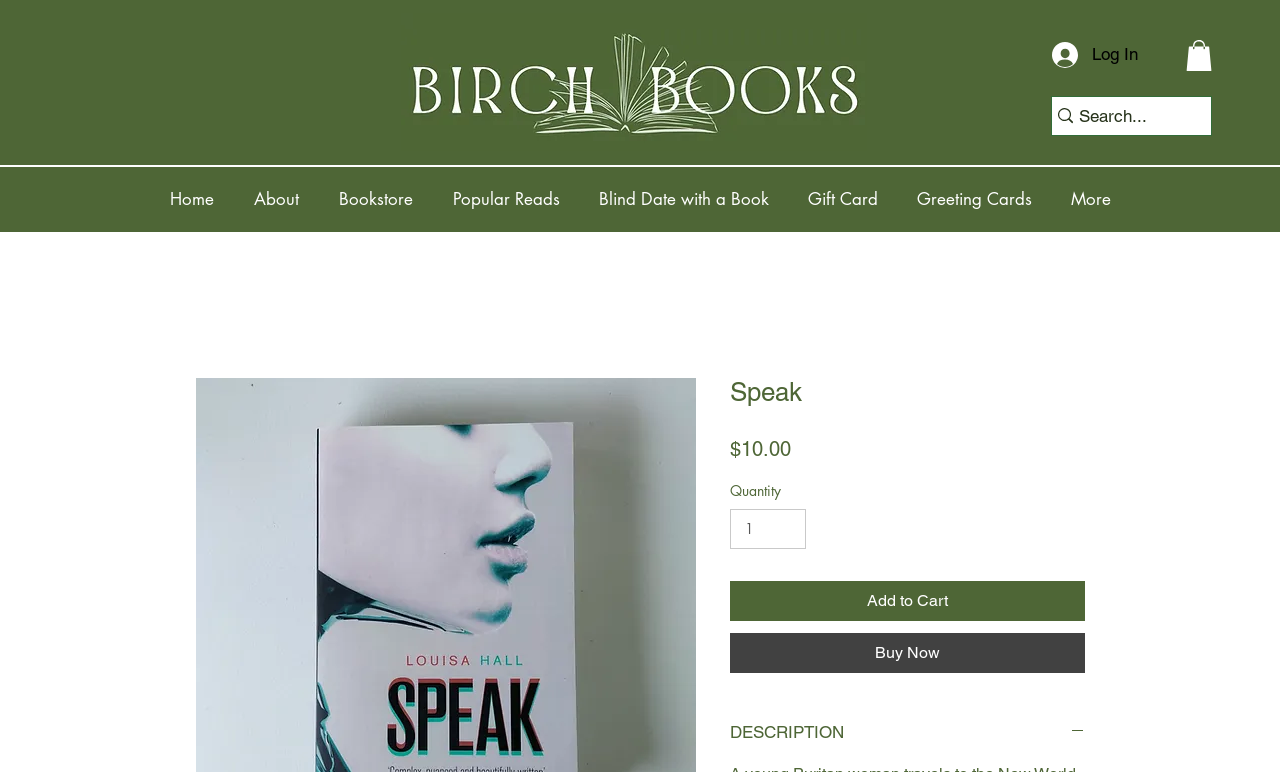Locate the bounding box of the UI element based on this description: "Add to Cart". Provide four float numbers between 0 and 1 as [left, top, right, bottom].

[0.57, 0.753, 0.848, 0.805]